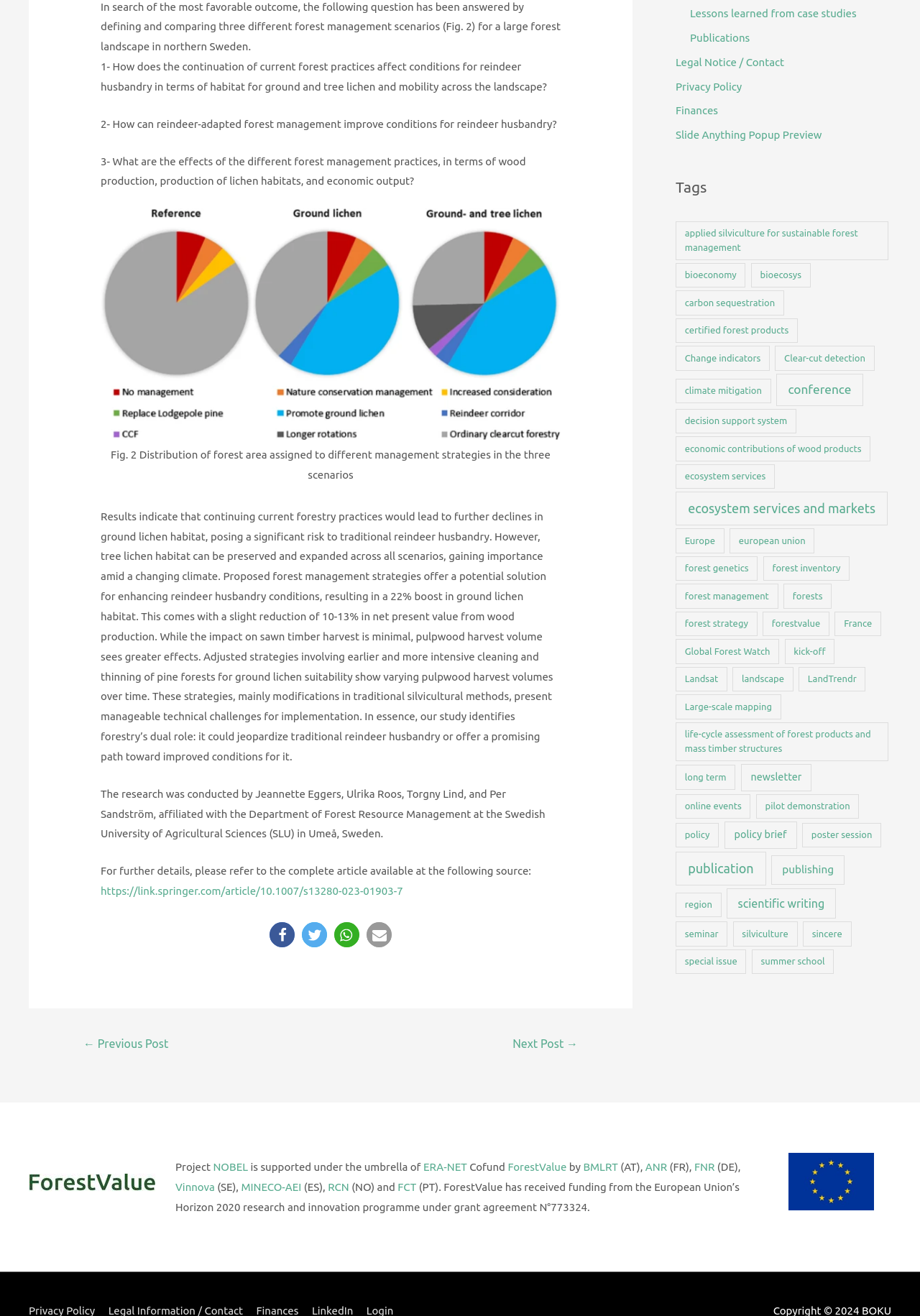Using the provided element description: "1519", identify the bounding box coordinates. The coordinates should be four floats between 0 and 1 in the order [left, top, right, bottom].

None